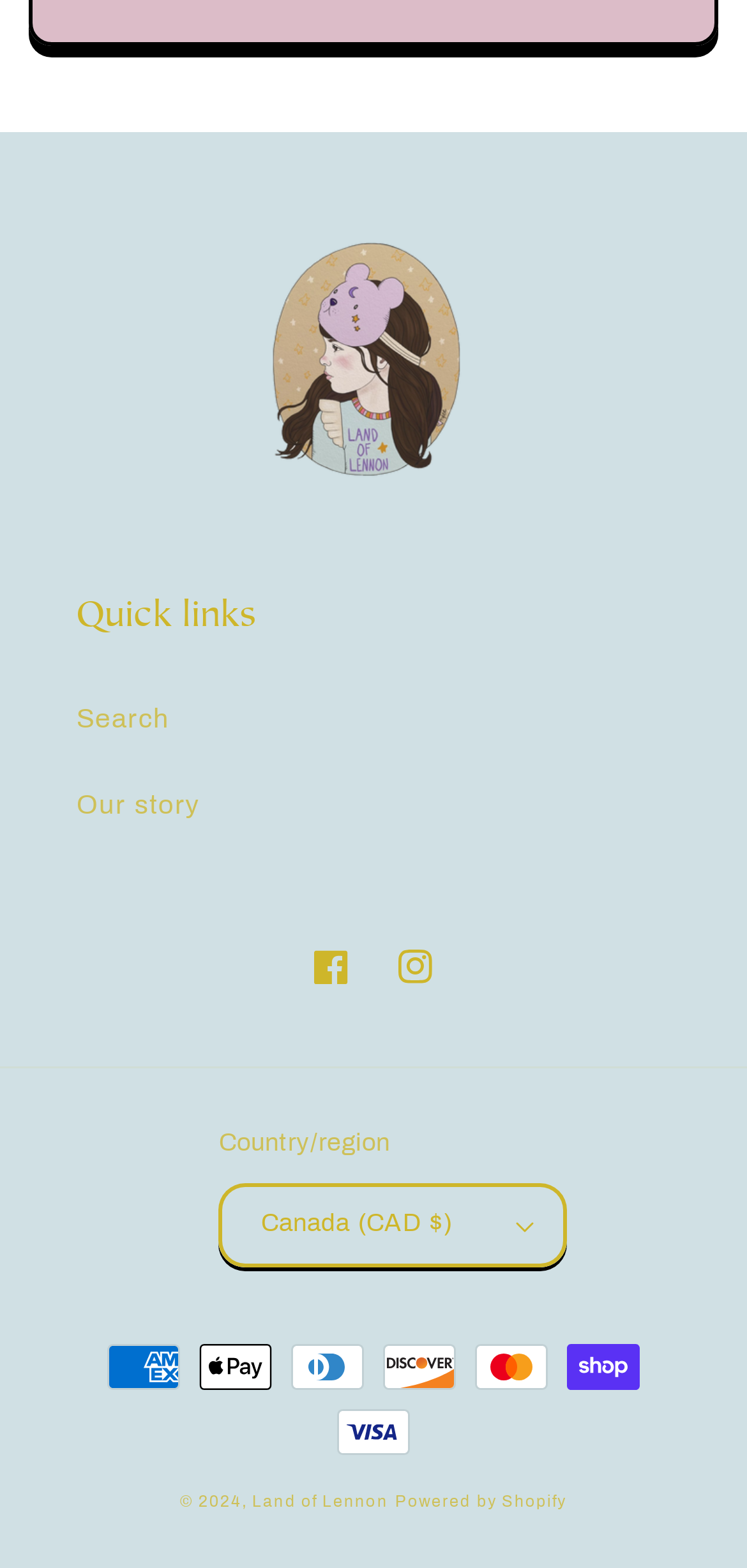What is the name of the company powering the website?
Based on the visual content, answer with a single word or a brief phrase.

Shopify